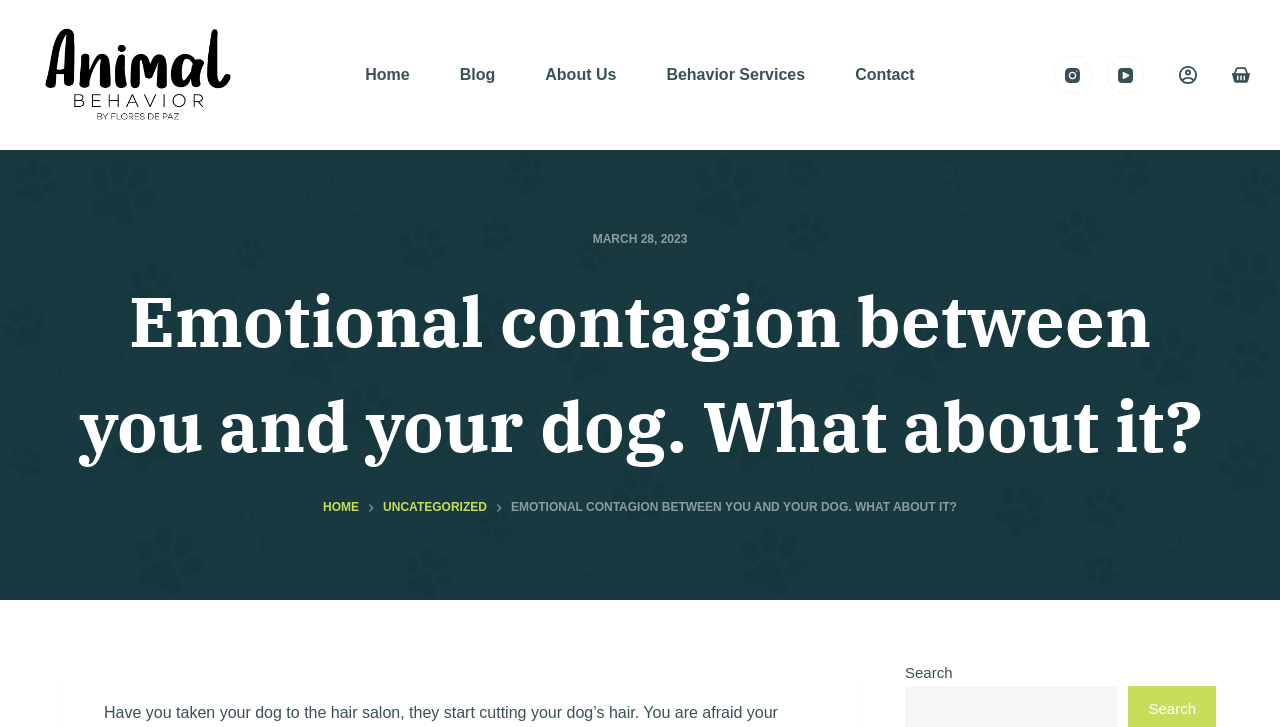Answer the following inquiry with a single word or phrase:
What is the category of the article?

UNCATEGORIZED